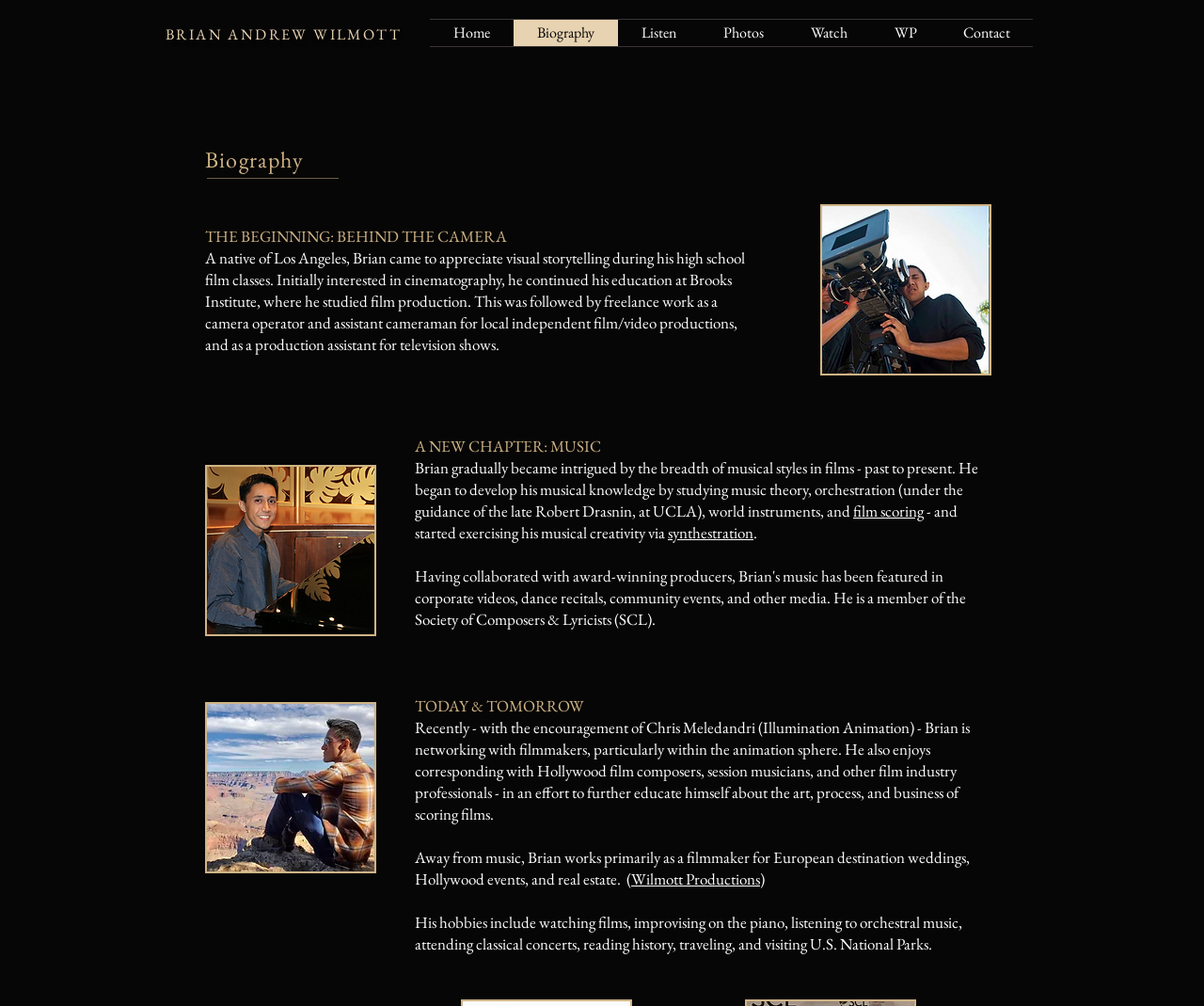Find and provide the bounding box coordinates for the UI element described with: "film scoring".

[0.709, 0.498, 0.767, 0.519]